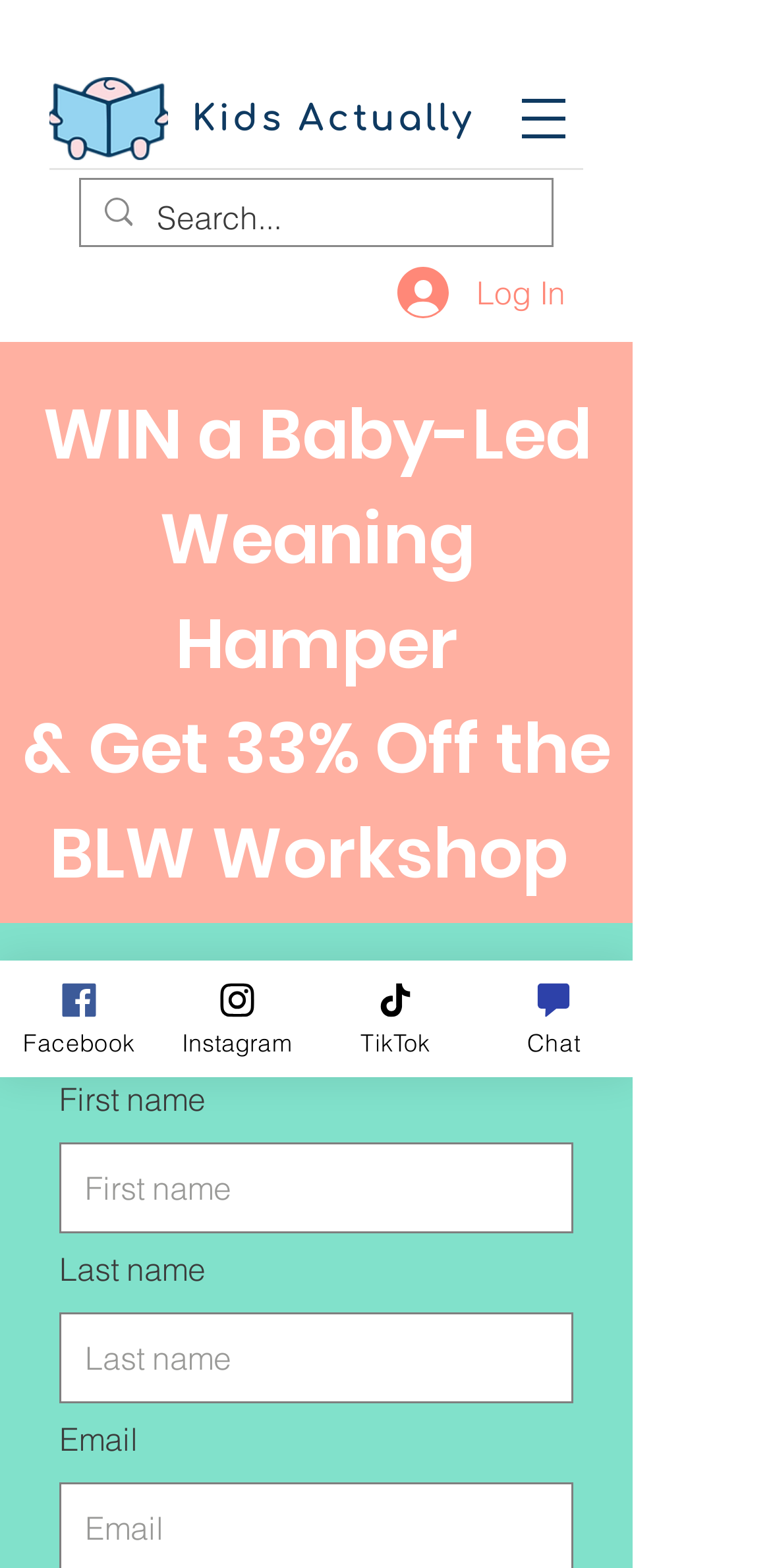Refer to the image and offer a detailed explanation in response to the question: How many social media links are there?

I can see three social media links: 'Facebook', 'Instagram', and 'TikTok', each with an associated image.